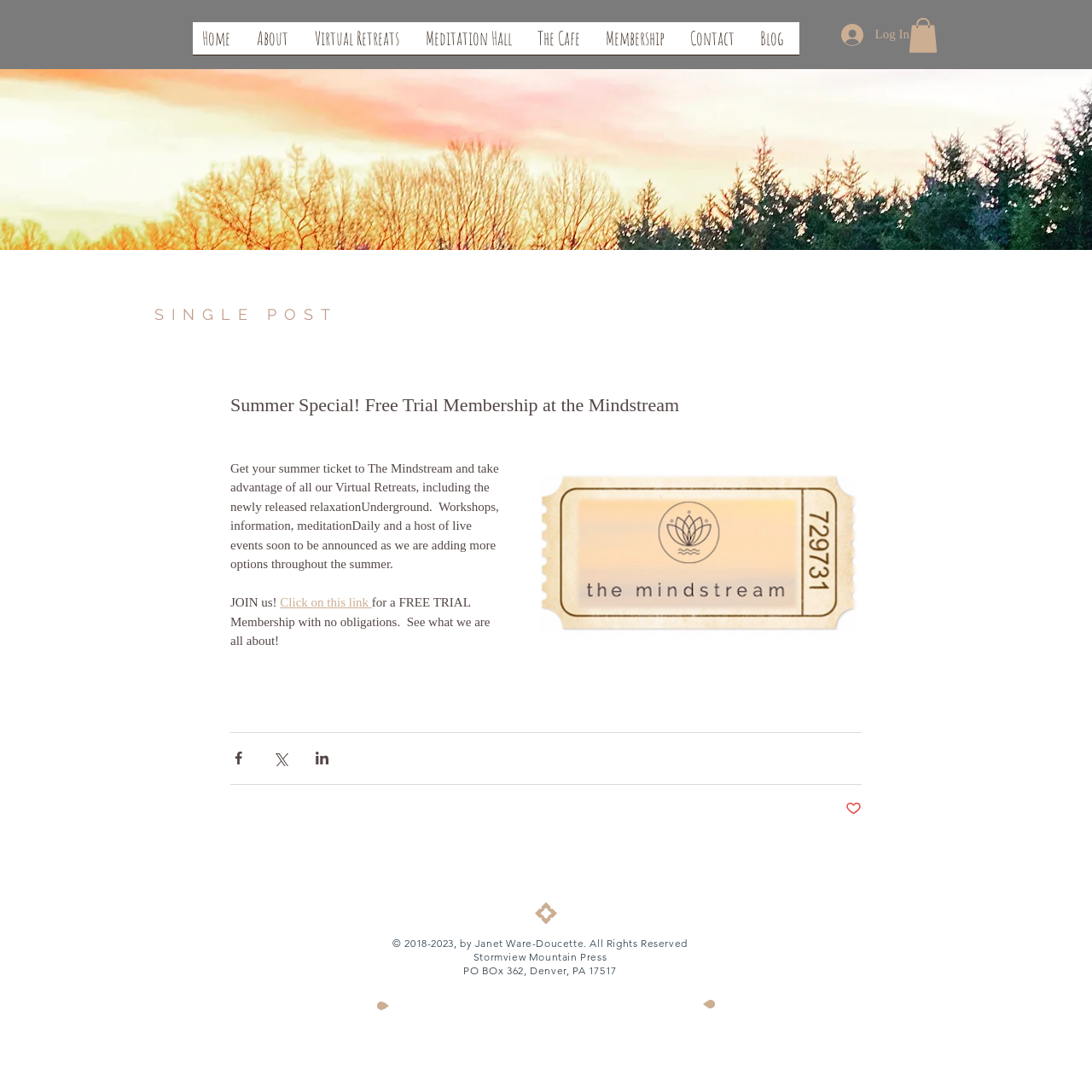Please provide the bounding box coordinates for the UI element as described: "Membership". The coordinates must be four floats between 0 and 1, represented as [left, top, right, bottom].

[0.546, 0.02, 0.623, 0.06]